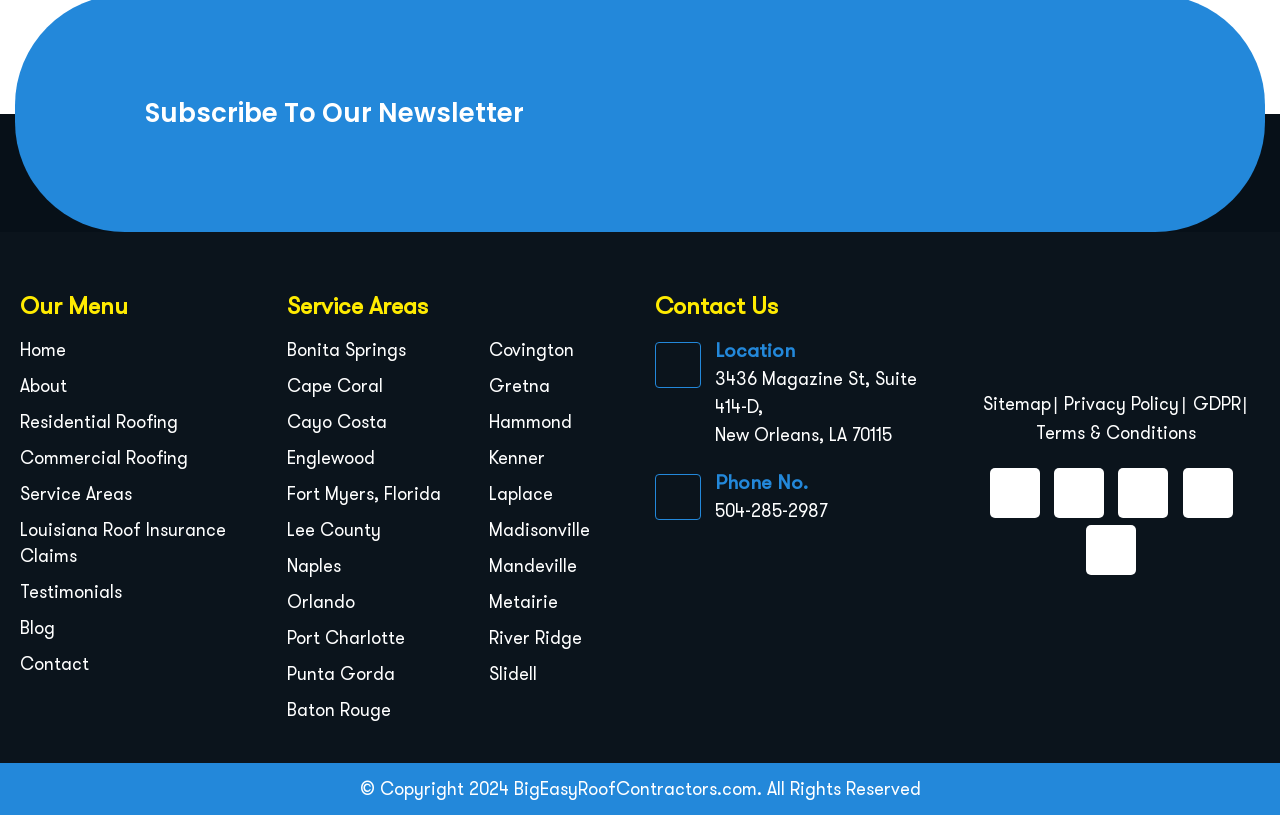What areas does the company serve?
Refer to the screenshot and answer in one word or phrase.

Bonita Springs, Cape Coral, Cayo Costa, etc.